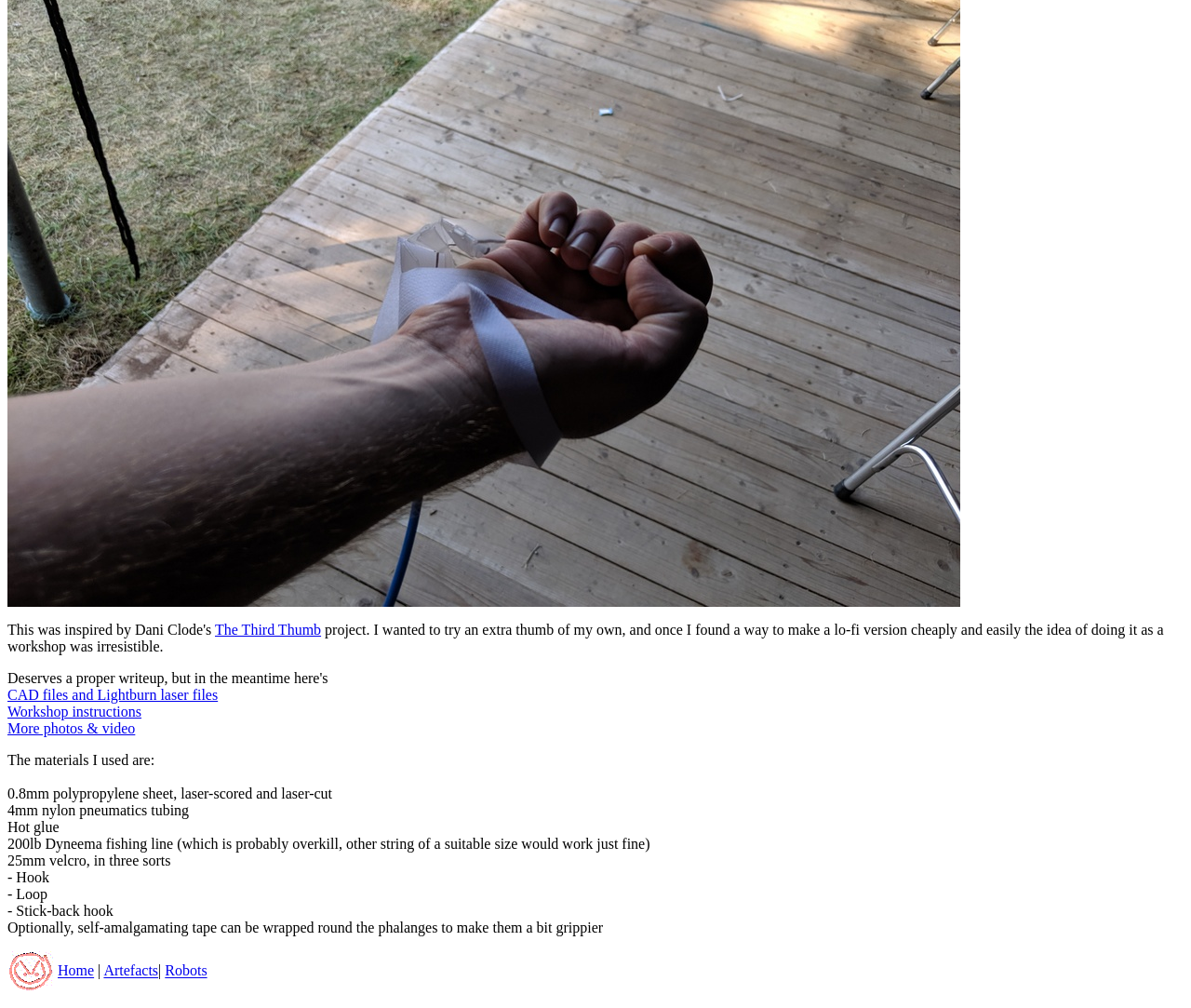Please answer the following question as detailed as possible based on the image: 
What is the function of the velcro?

The function of the velcro is mentioned in the text 'Optionally, self-amalgamating tape can be wrapped round the phalanges to make them a bit grippier' which suggests that the velcro is used to make the phalanges of the thumb more grippy.